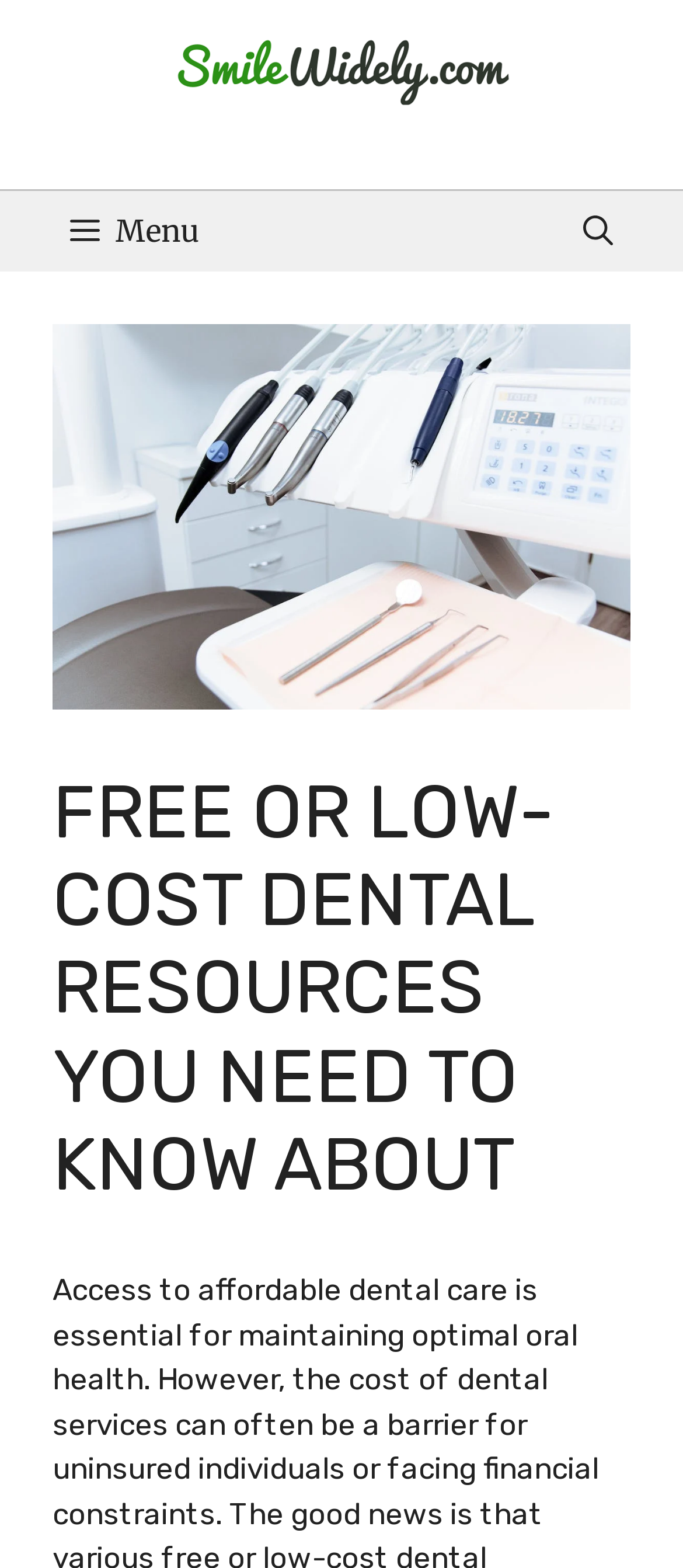Given the content of the image, can you provide a detailed answer to the question?
What is the main topic of the webpage?

The main topic of the webpage can be inferred from the heading 'FREE OR LOW-COST DENTAL RESOURCES YOU NEED TO KNOW ABOUT', which suggests that the webpage is about providing information on affordable dental care.